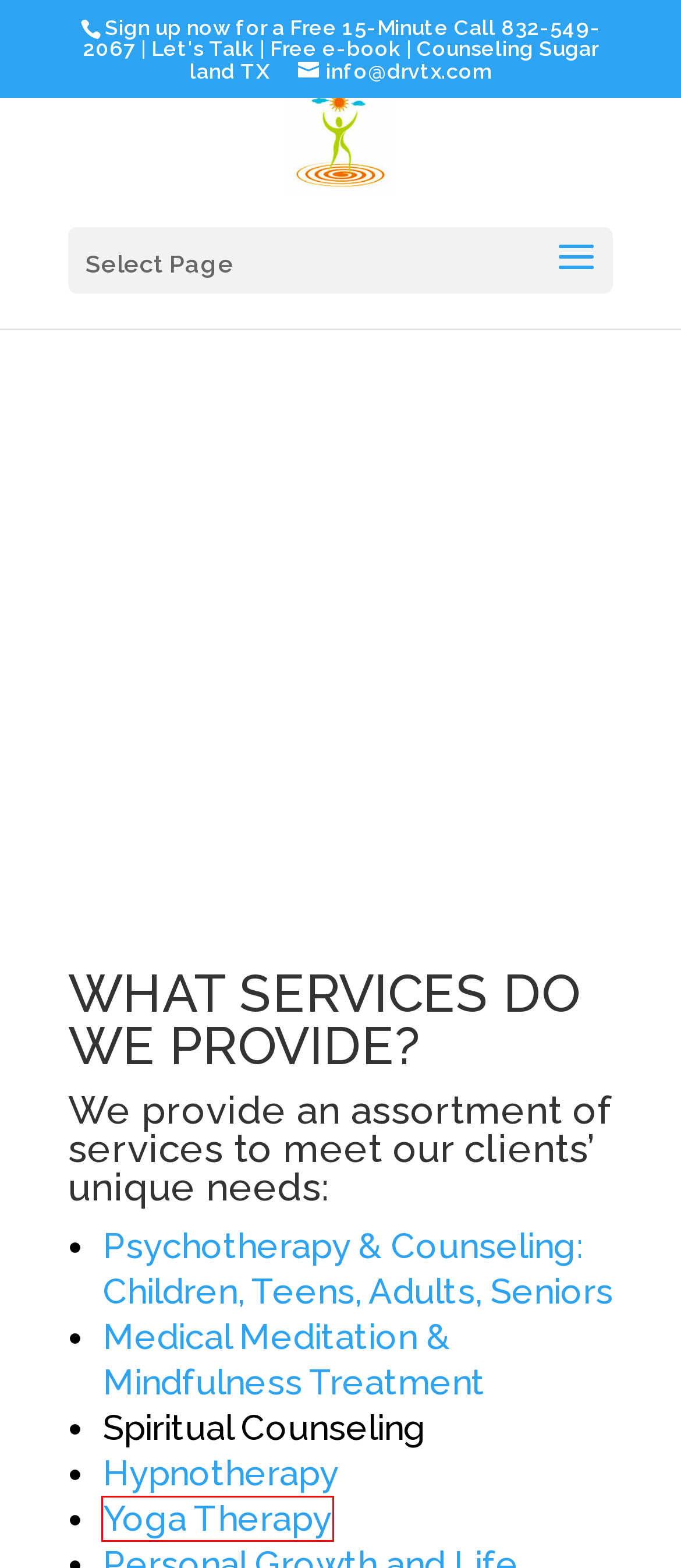Review the screenshot of a webpage that includes a red bounding box. Choose the webpage description that best matches the new webpage displayed after clicking the element within the bounding box. Here are the candidates:
A. Hypnotherapy | Hypnosis Near Me | Hypnotherapist Sugar Land TX
B. Mindfulness Near Me | Meditation Sugar Land Tx | Mindfulness
C. Workshops | Would you like to calm your overactive mind?
D. Depression & Anxiety Counseling Near Me | Dr. V's Sugar Land TX
E. Discover Your Best Self with Dr. V: Subscribe to his blog Now.
F. Life-coaching | Personal and Work-life Balance Stressing You Out?
G. Feelings Counseling & Coaching Services, PLLC-Dr. V I Policy
H. Yoga & Breathing Therapies: A Pathway to New Levels of Wellness

H